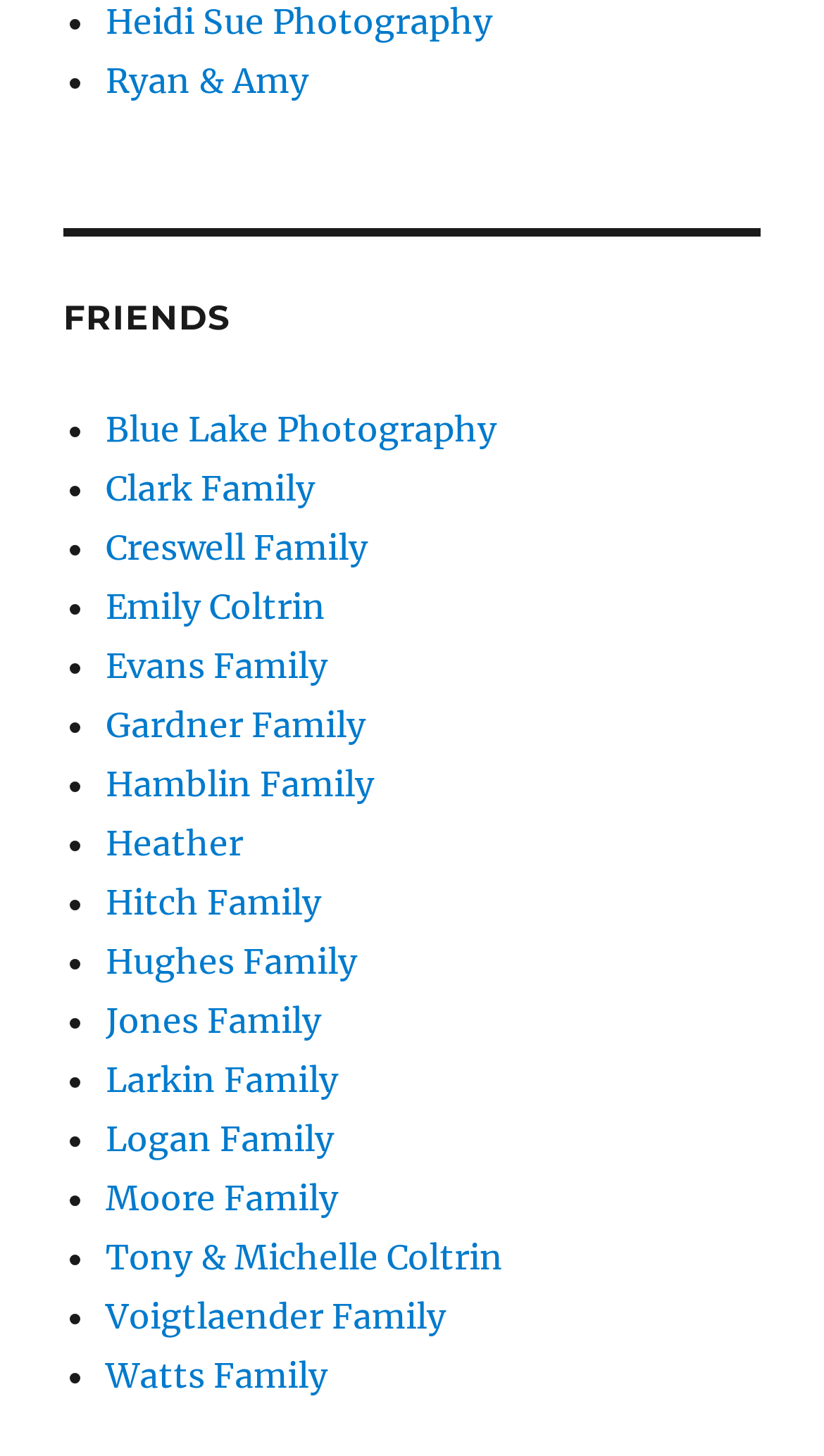Given the webpage screenshot, identify the bounding box of the UI element that matches this description: "Hitch Family".

[0.128, 0.604, 0.39, 0.633]